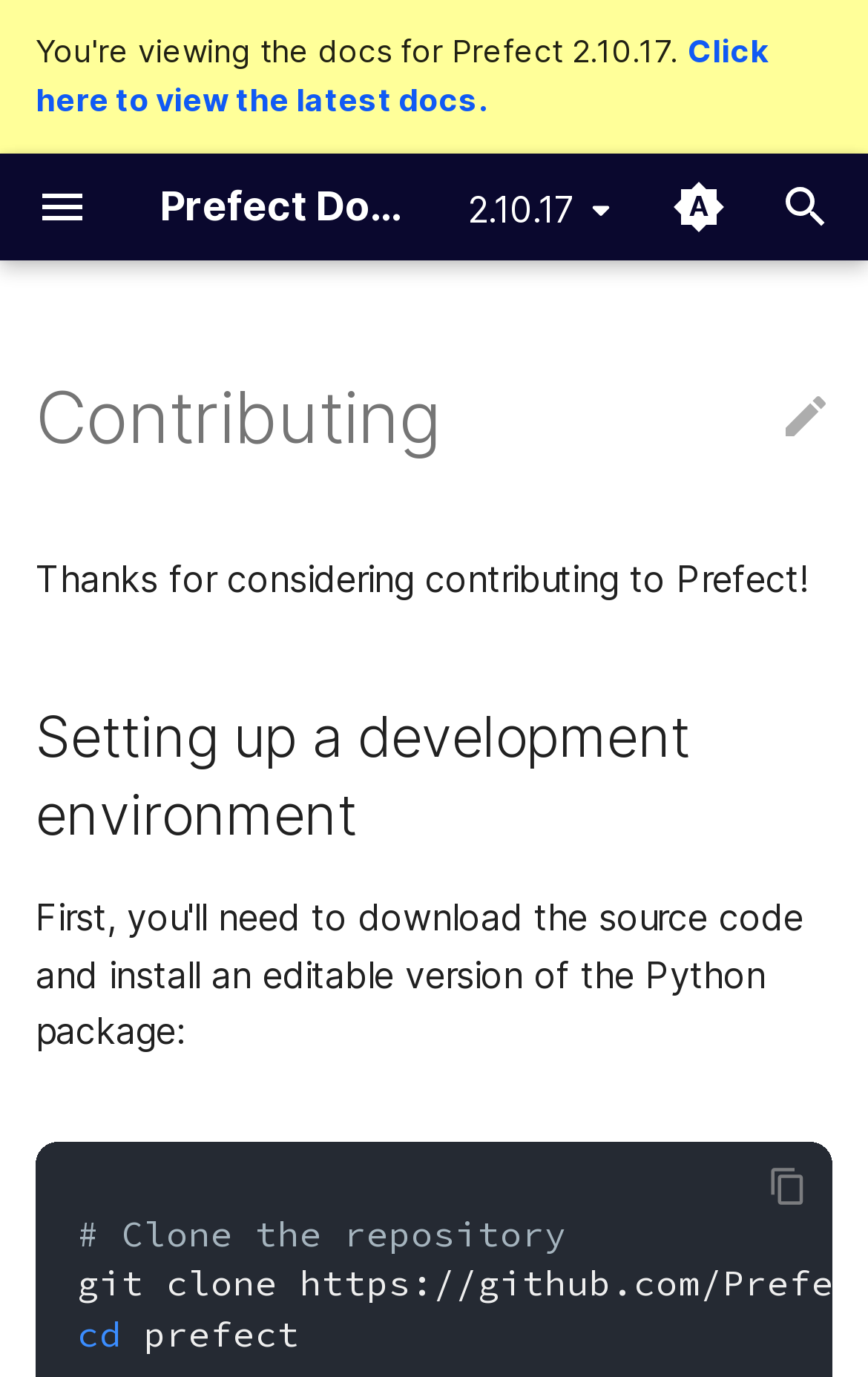Given the webpage screenshot and the description, determine the bounding box coordinates (top-left x, top-left y, bottom-right x, bottom-right y) that define the location of the UI element matching this description: Setting up a development environment

[0.0, 0.181, 0.621, 0.297]